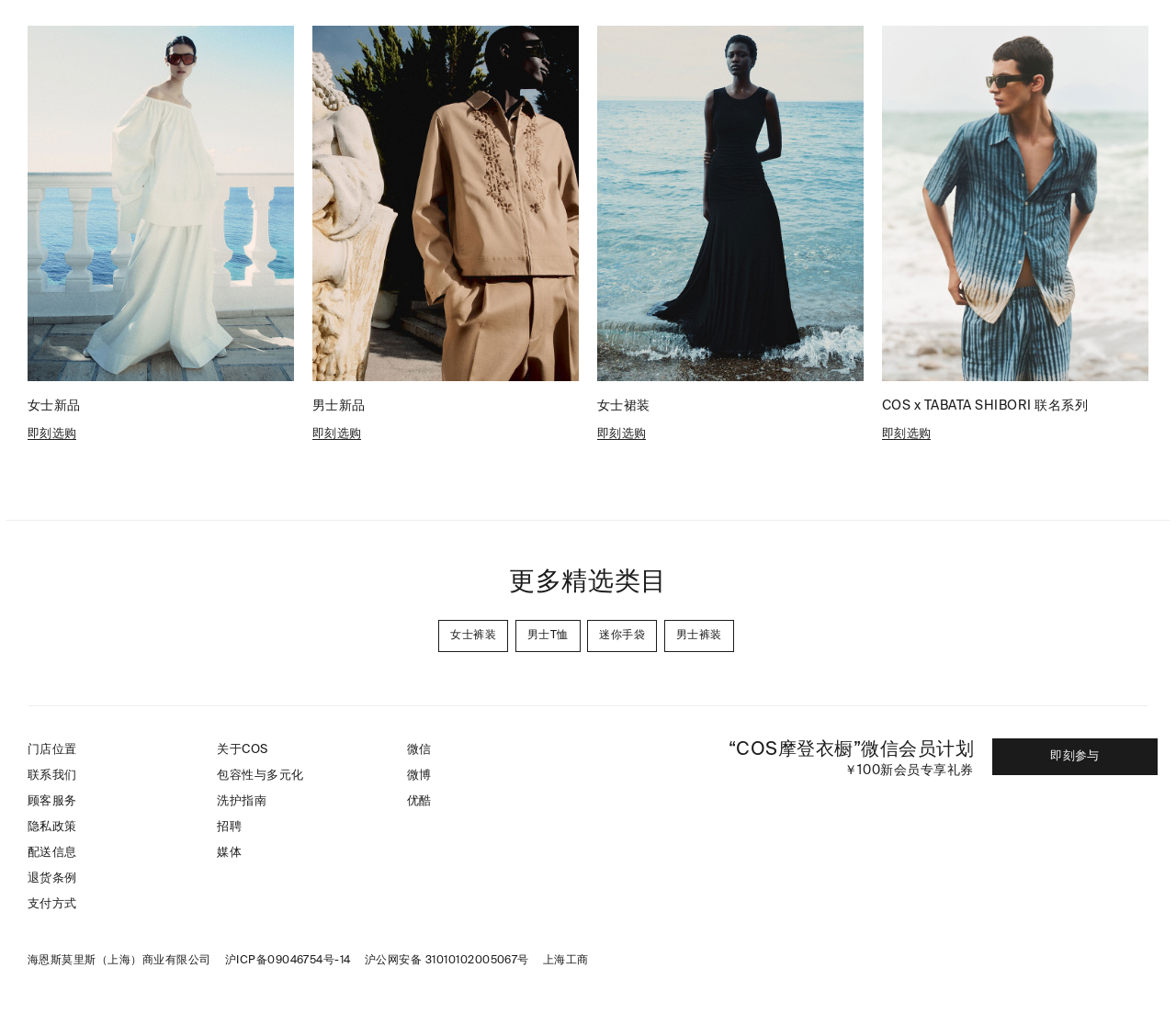What is the category of the first product?
Use the screenshot to answer the question with a single word or phrase.

女士新品